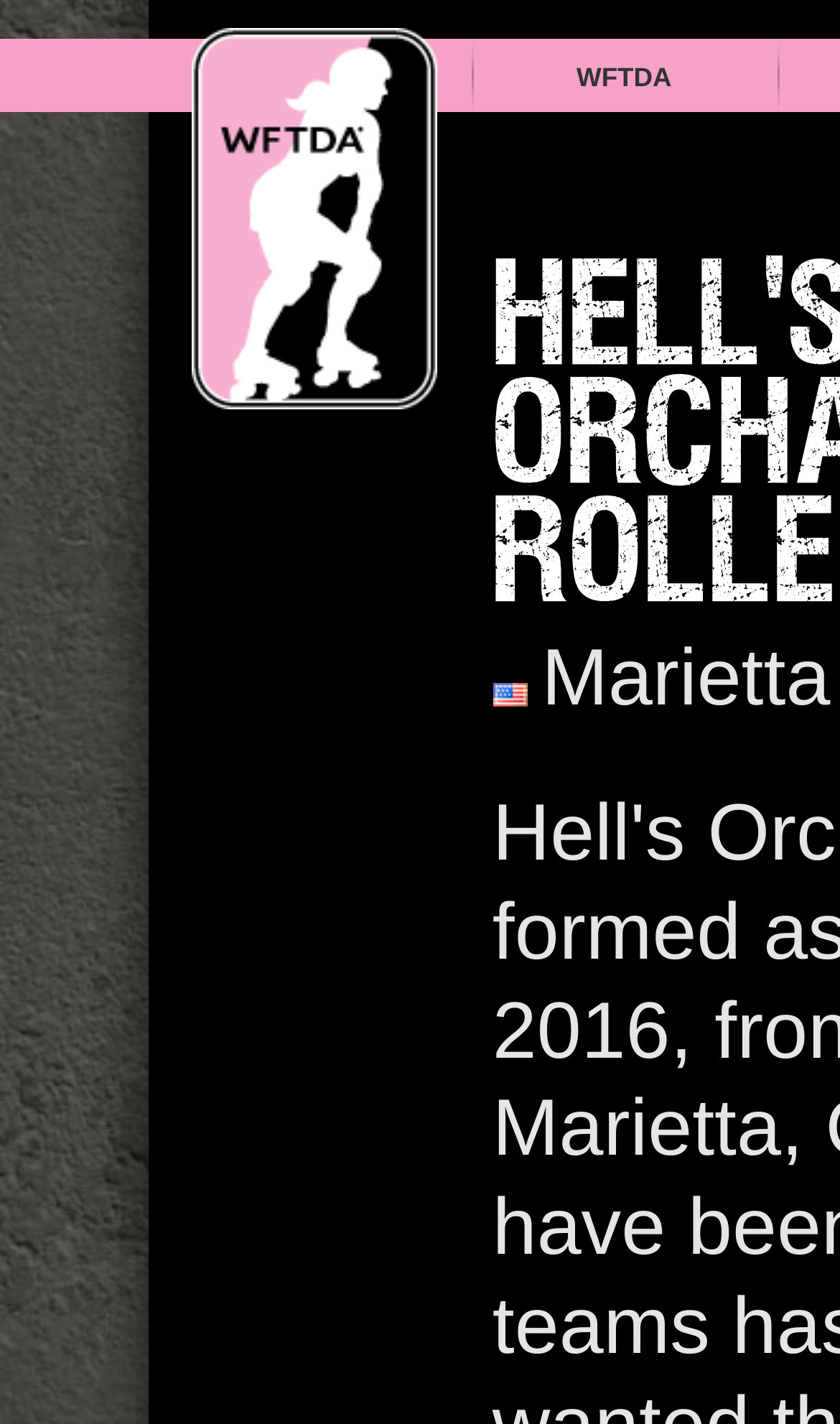Bounding box coordinates are specified in the format (top-left x, top-left y, bottom-right x, bottom-right y). All values are floating point numbers bounded between 0 and 1. Please provide the bounding box coordinate of the region this sentence describes: WFTDA

[0.56, 0.027, 0.925, 0.079]